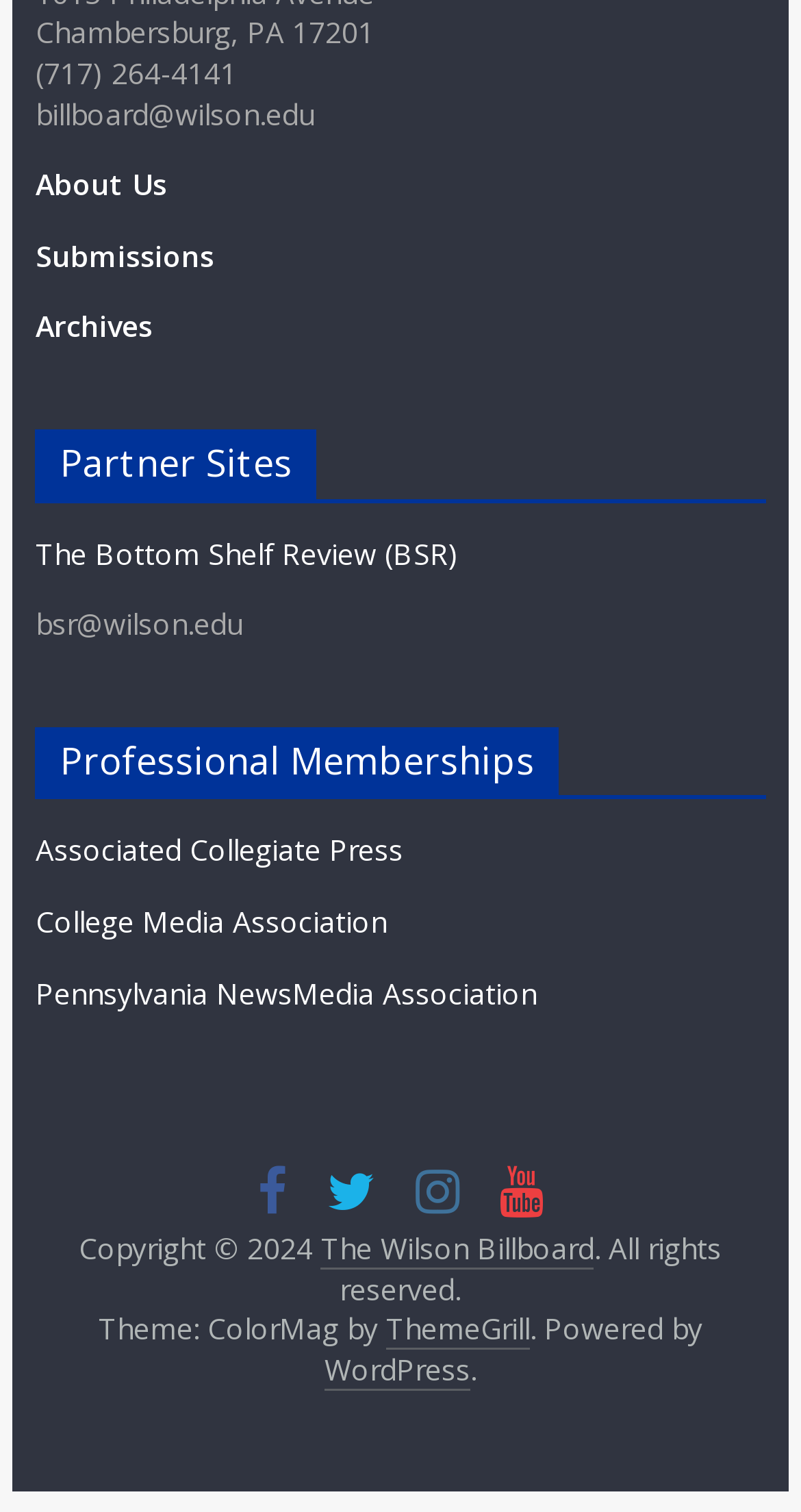What is the name of the review site linked on the page?
Analyze the screenshot and provide a detailed answer to the question.

I found the name of the review site by looking at the link element with the text 'The Bottom Shelf Review (BSR)', which is a partner site listed on the page.